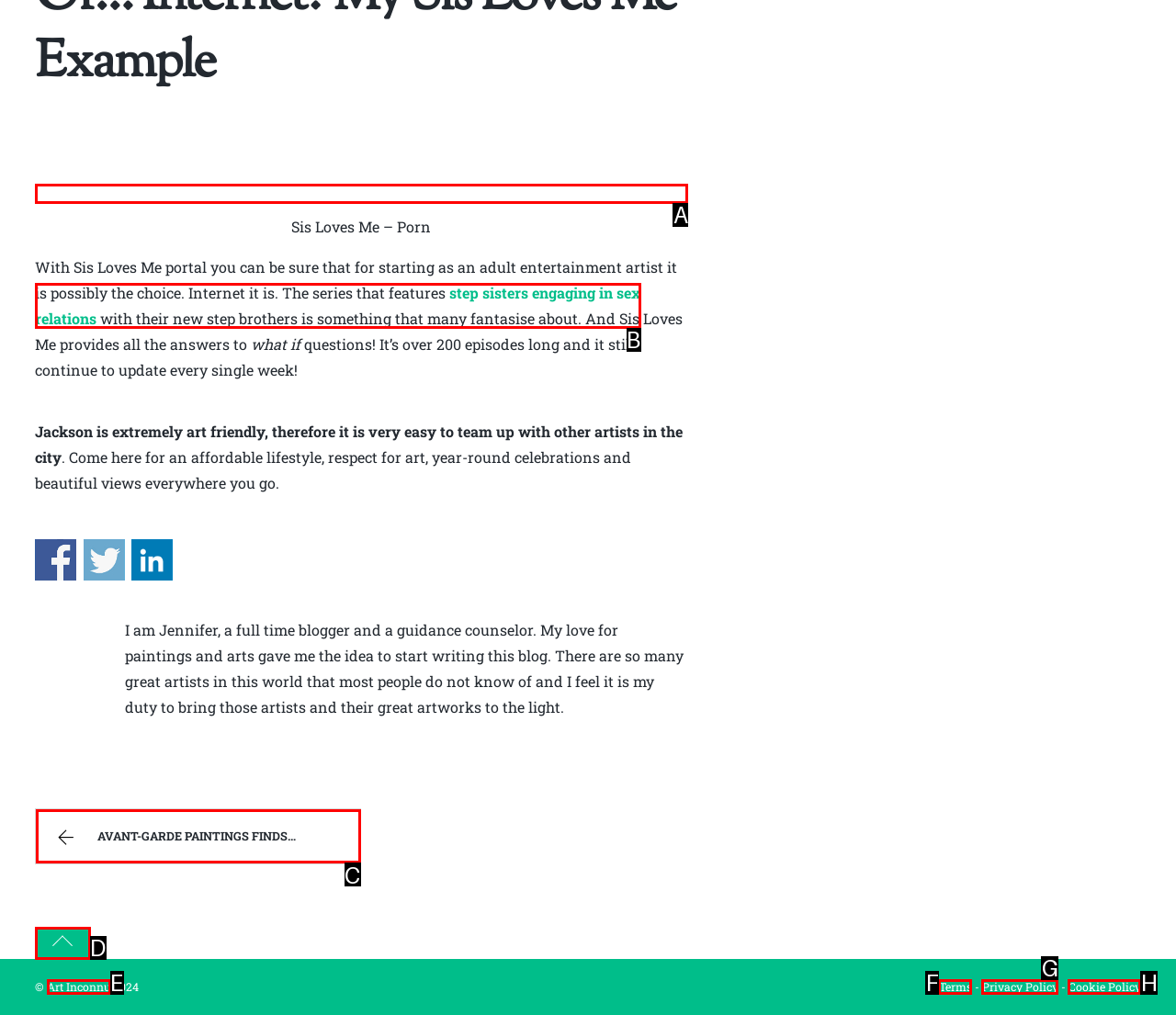Which option should you click on to fulfill this task: Click on the link to Sis Loves Me - Porn? Answer with the letter of the correct choice.

A